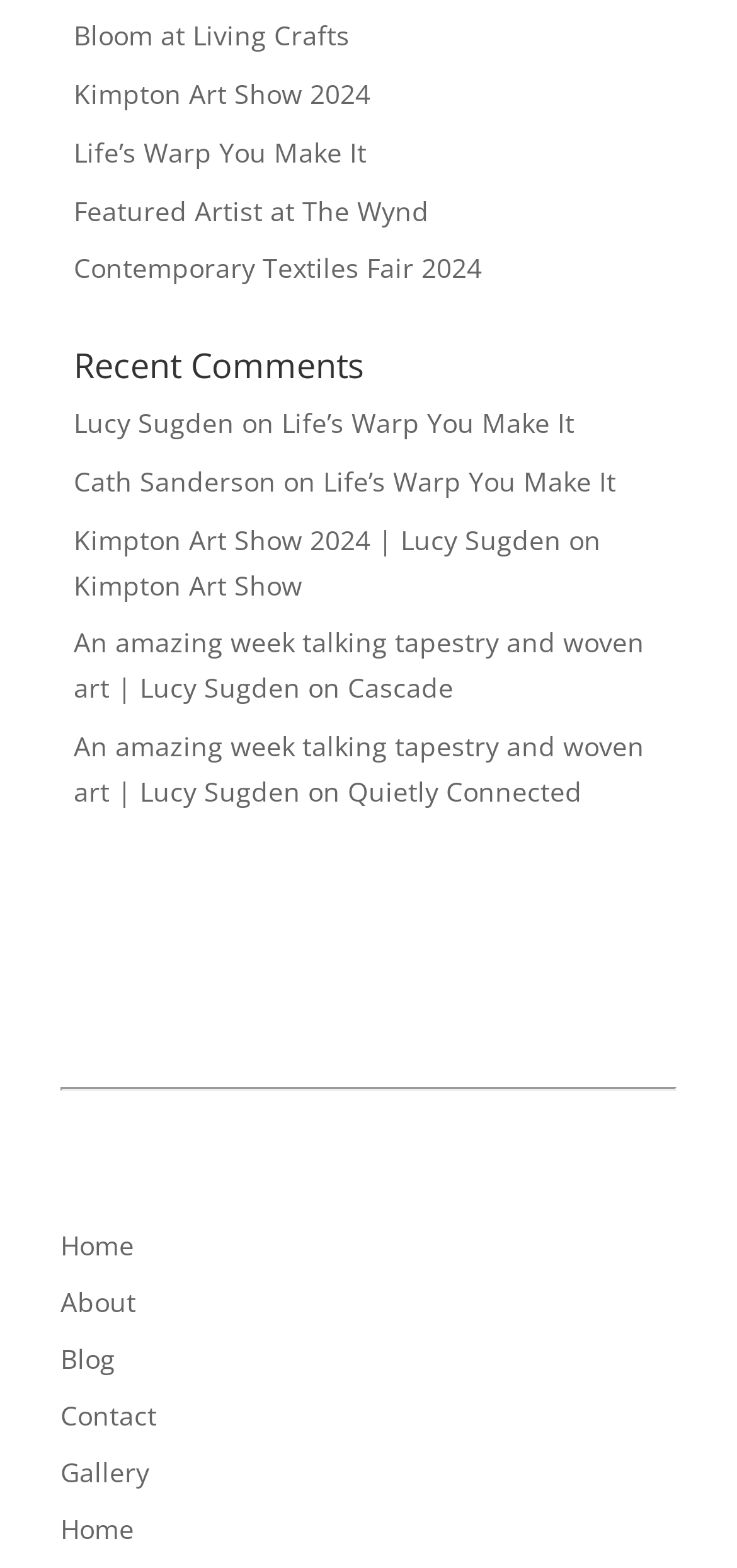Please find the bounding box for the UI component described as follows: "Lucy Sugden".

[0.1, 0.258, 0.318, 0.281]